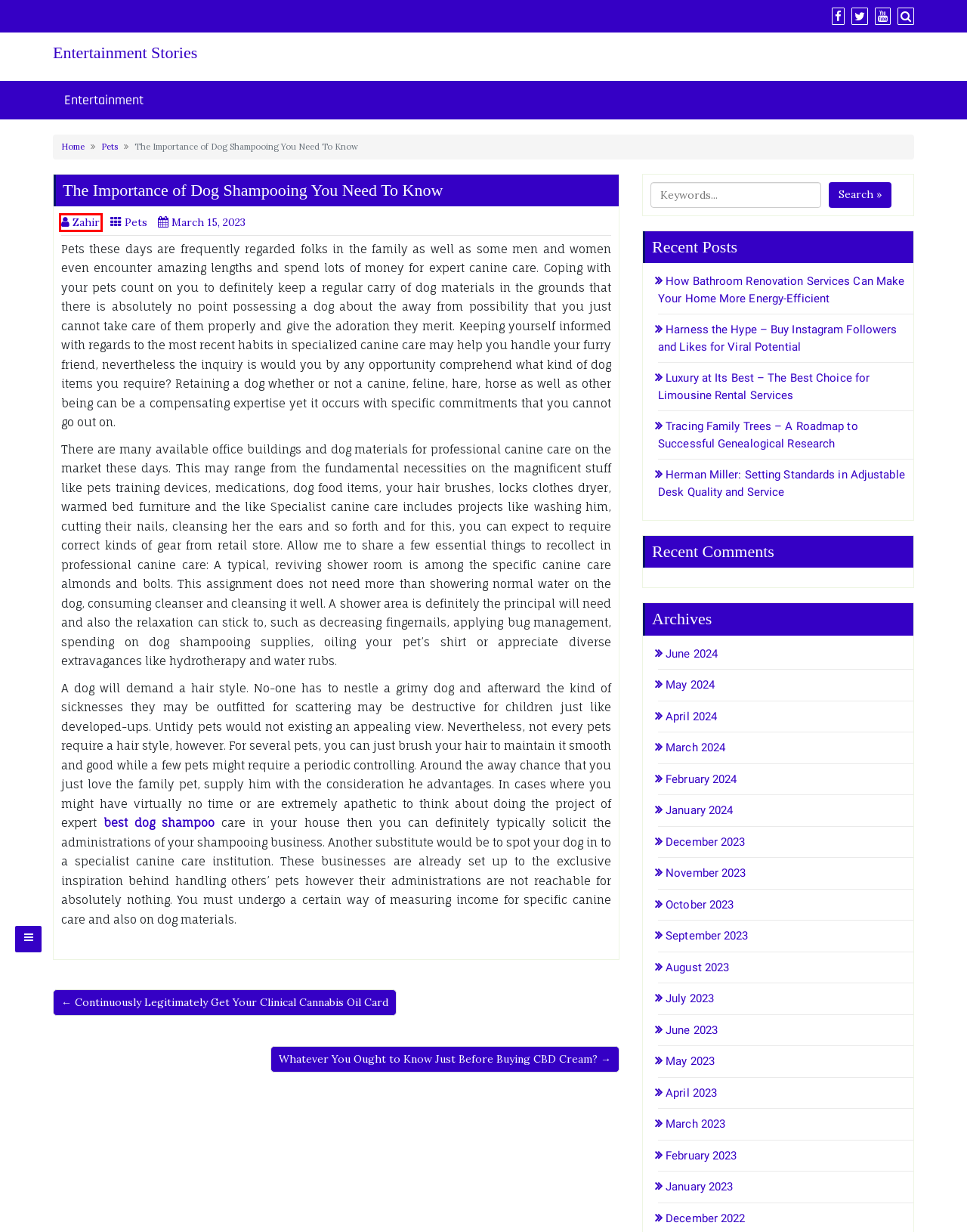Examine the screenshot of a webpage featuring a red bounding box and identify the best matching webpage description for the new page that results from clicking the element within the box. Here are the options:
A. November 2023 – Entertainment Stories
B. April 2023 – Entertainment Stories
C. Whatever You Ought to Know Just Before Buying CBD Cream? – Entertainment Stories
D. May 2023 – Entertainment Stories
E. Tracing Family Trees – A Roadmap to Successful Genealogical Research – Entertainment Stories
F. May 2024 – Entertainment Stories
G. Zahir – Entertainment Stories
H. March 2024 – Entertainment Stories

G